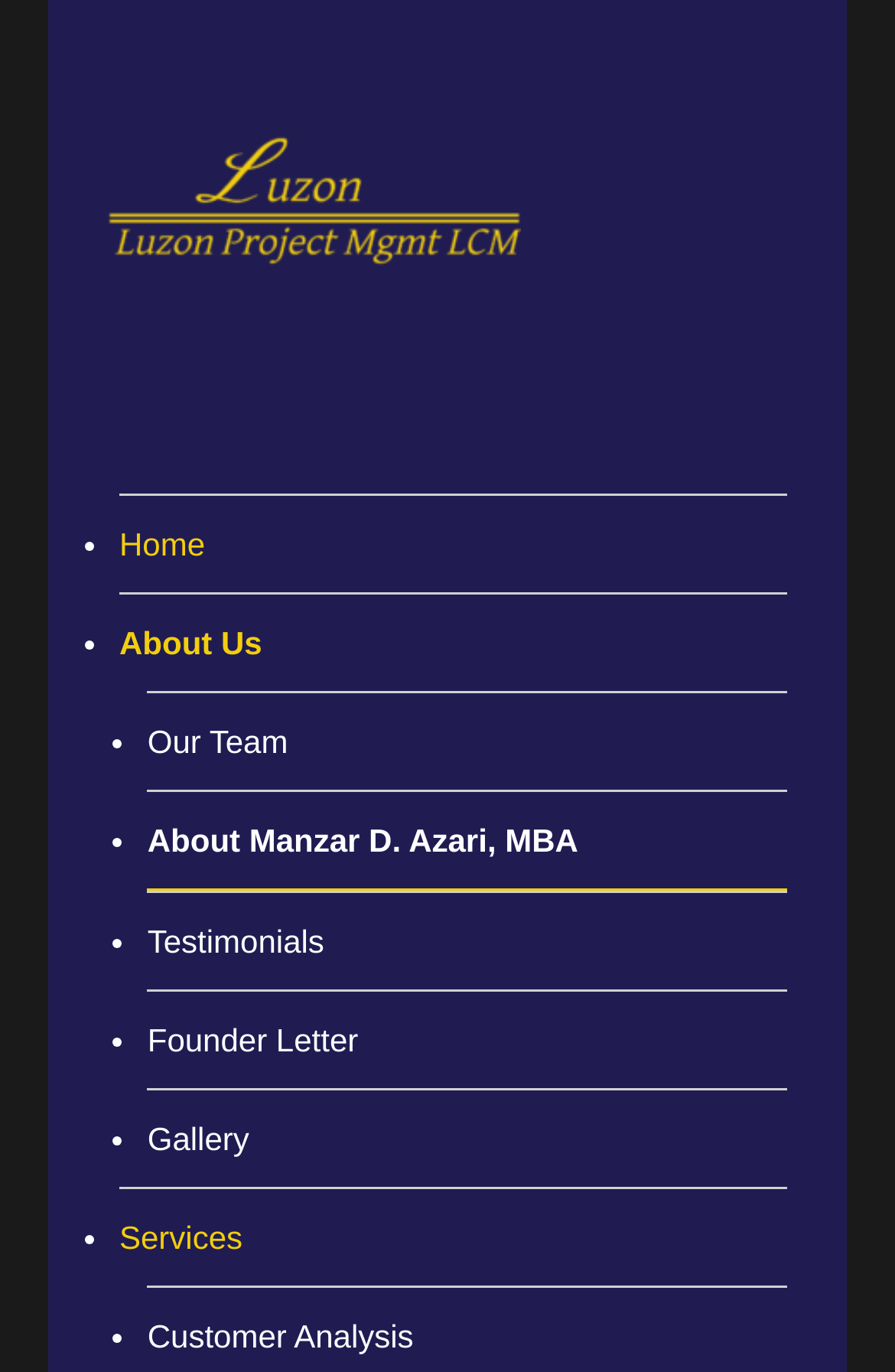Kindly determine the bounding box coordinates for the area that needs to be clicked to execute this instruction: "go to Luzon PM homepage".

[0.121, 0.092, 0.582, 0.205]